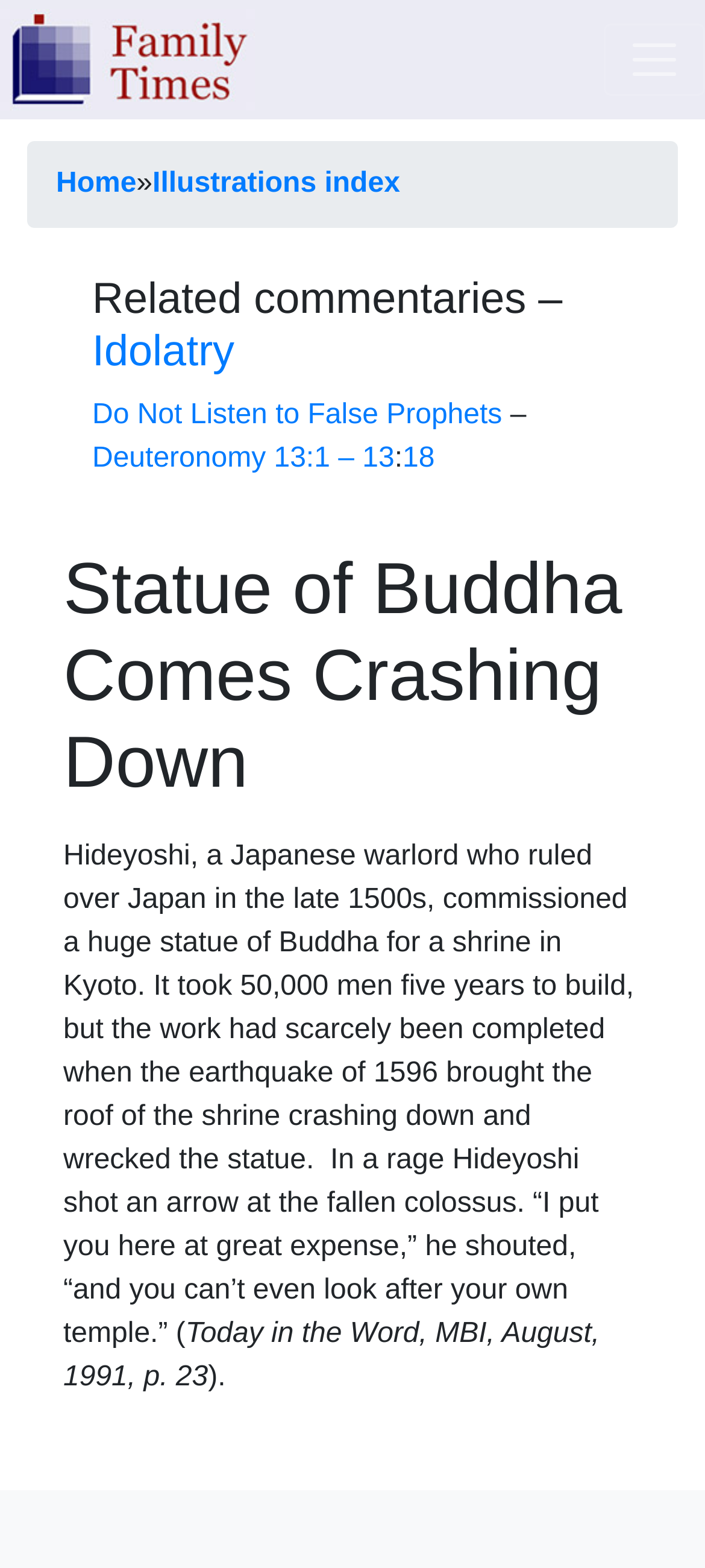Identify the bounding box coordinates necessary to click and complete the given instruction: "Toggle navigation".

[0.856, 0.015, 1.0, 0.061]